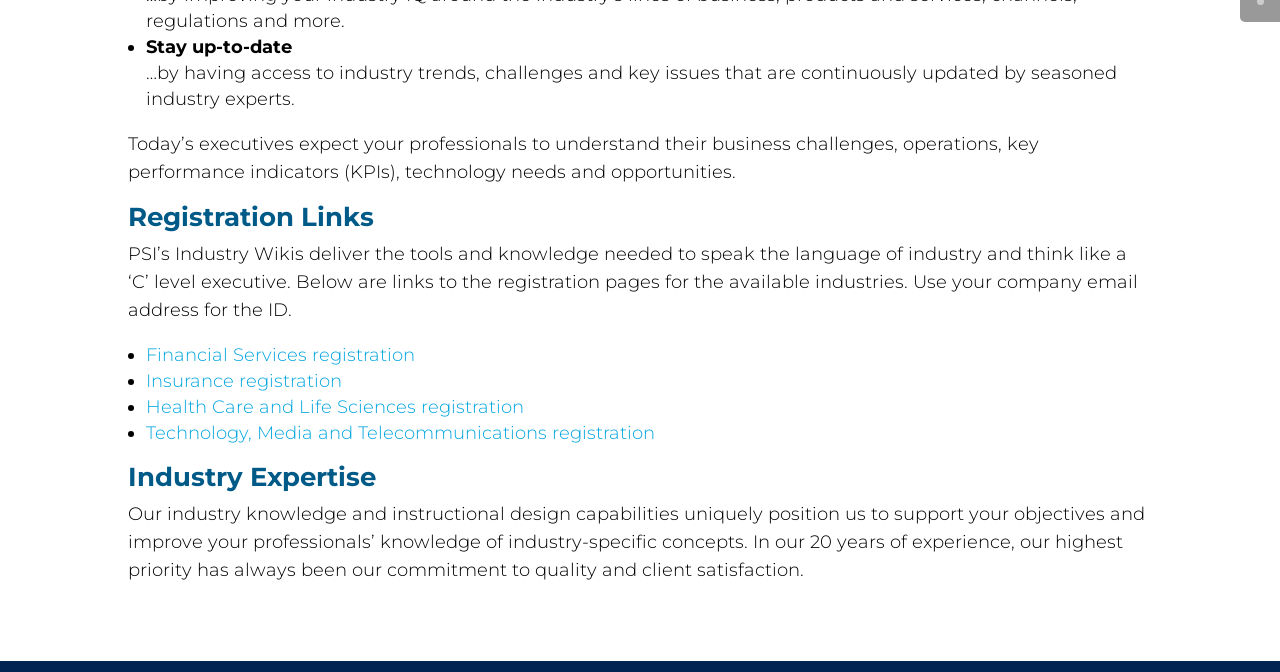Bounding box coordinates are specified in the format (top-left x, top-left y, bottom-right x, bottom-right y). All values are floating point numbers bounded between 0 and 1. Please provide the bounding box coordinate of the region this sentence describes: Financial Services registration

[0.114, 0.512, 0.324, 0.545]